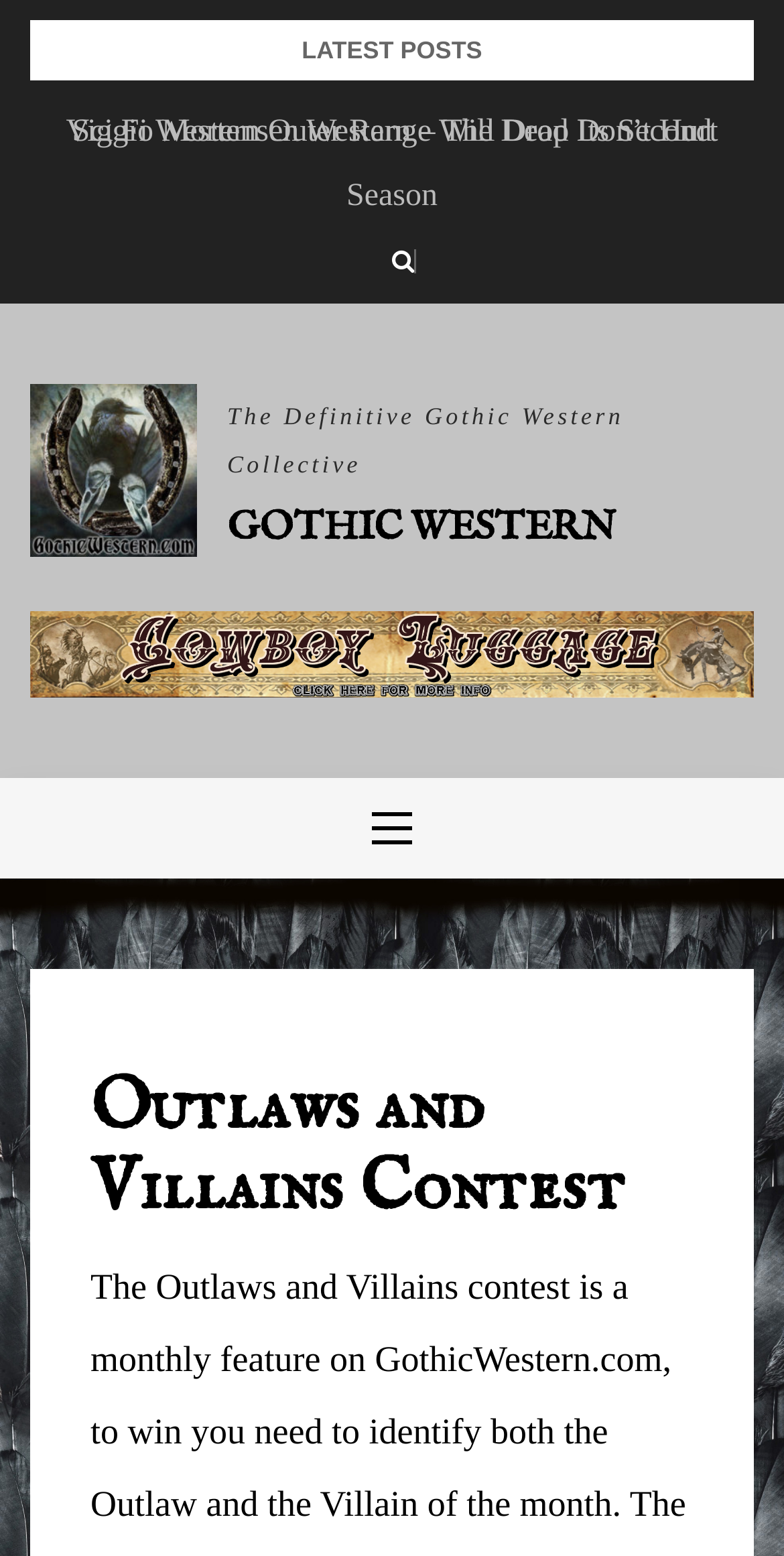What is the name of the collective?
Please provide a single word or phrase as the answer based on the screenshot.

Gothic Western Collective